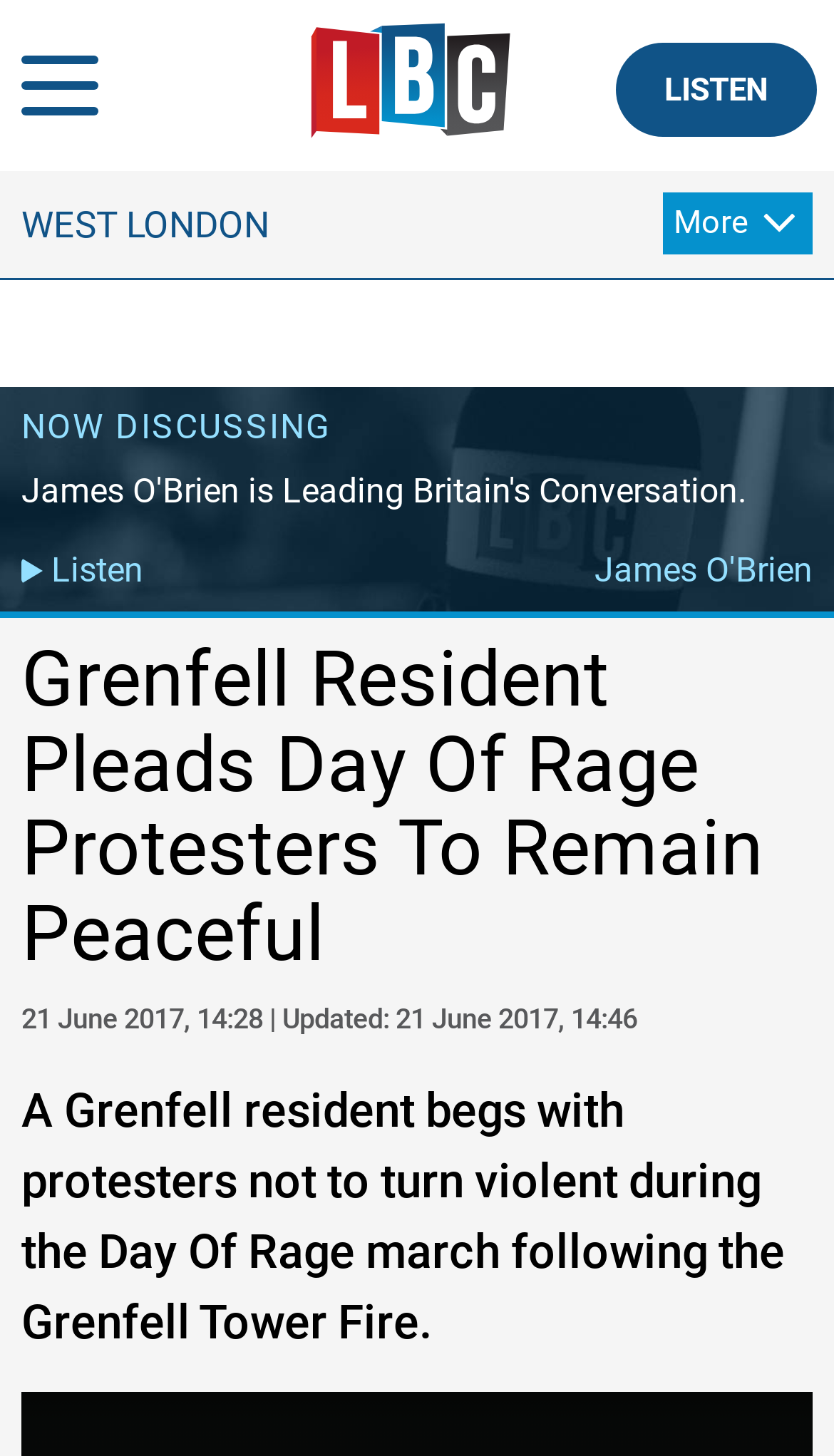Find the bounding box coordinates for the HTML element specified by: "parent_node: WEST LONDON".

[0.0, 0.117, 1.0, 0.191]